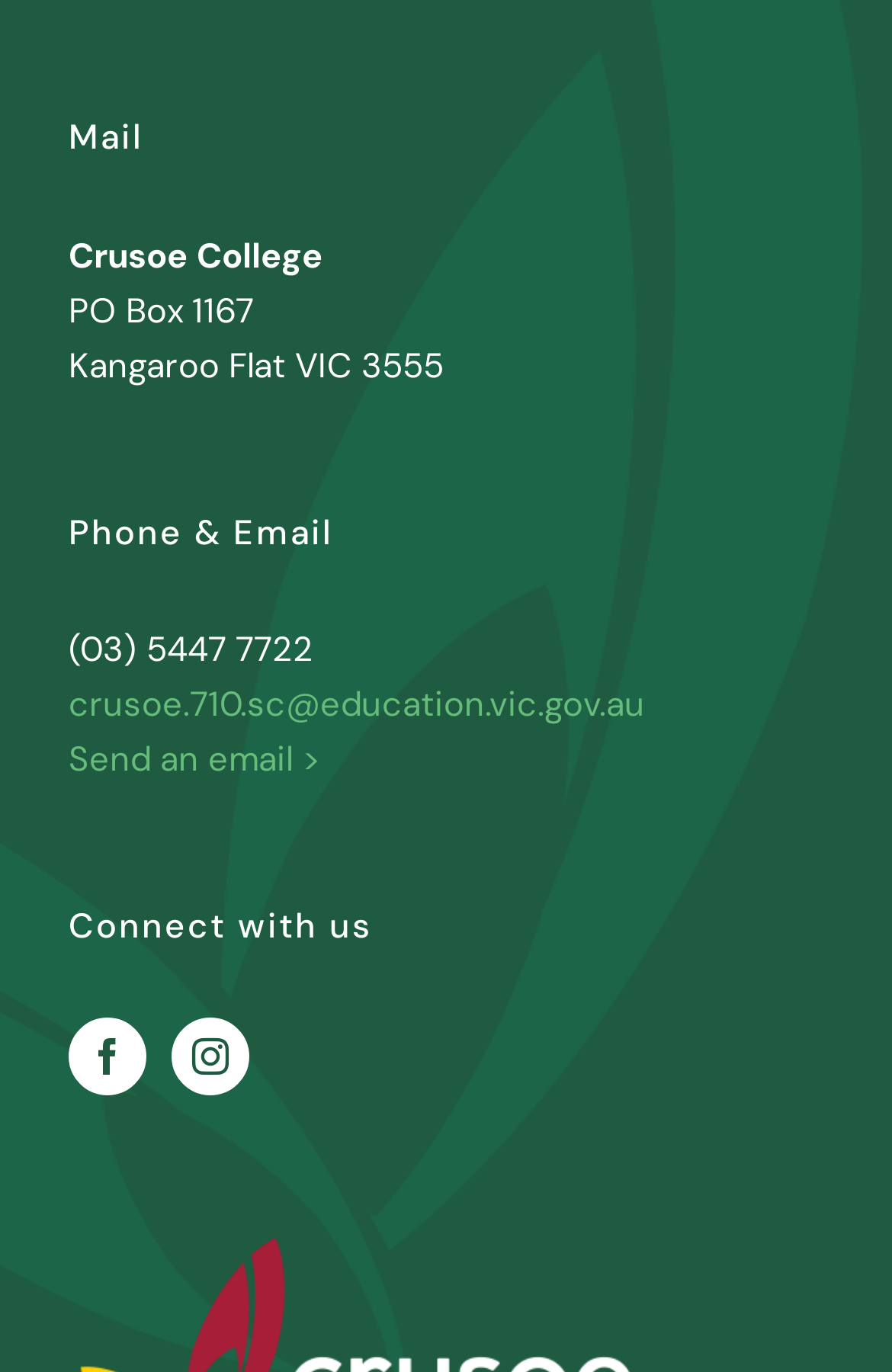What is the postal address of the college?
From the image, respond with a single word or phrase.

PO Box 1167, Kangaroo Flat VIC 3555